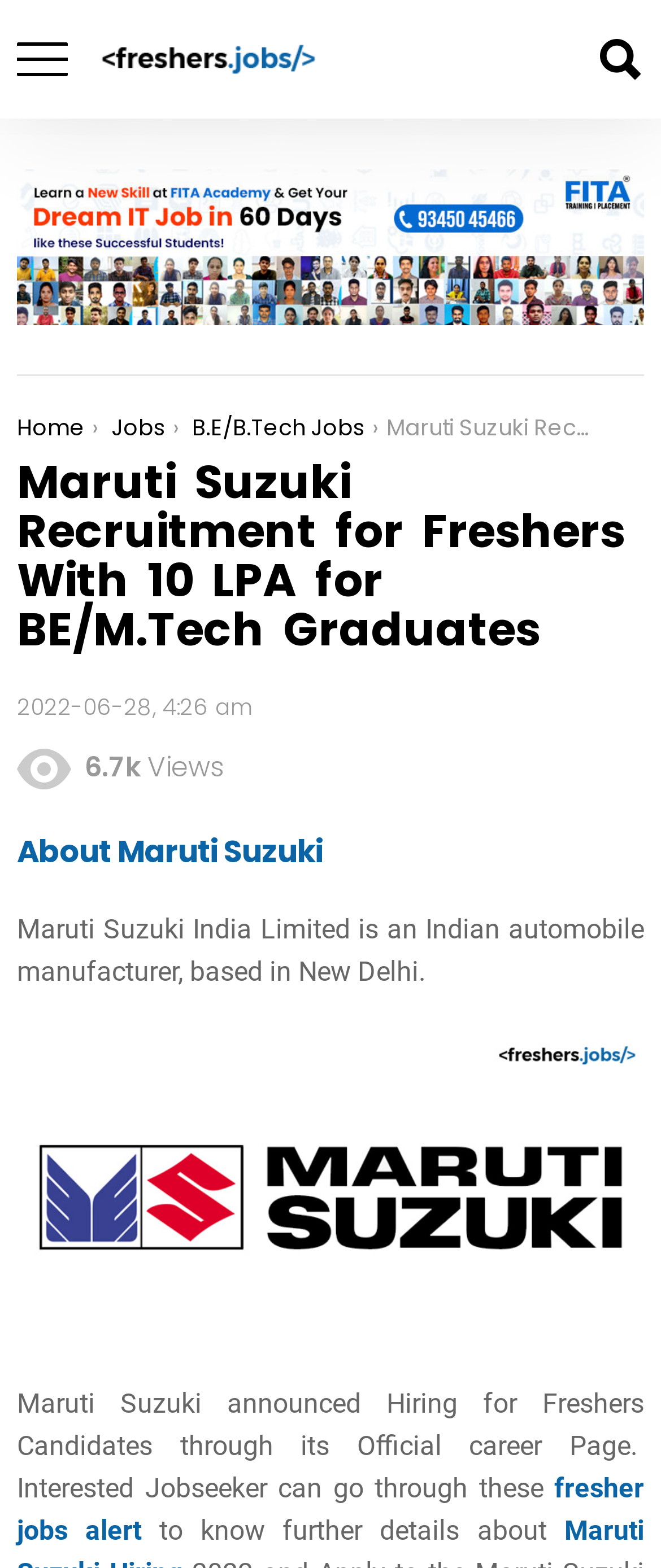Identify the bounding box coordinates for the UI element described as follows: Search. Use the format (top-left x, top-left y, bottom-right x, bottom-right y) and ensure all values are floating point numbers between 0 and 1.

[0.897, 0.022, 0.974, 0.055]